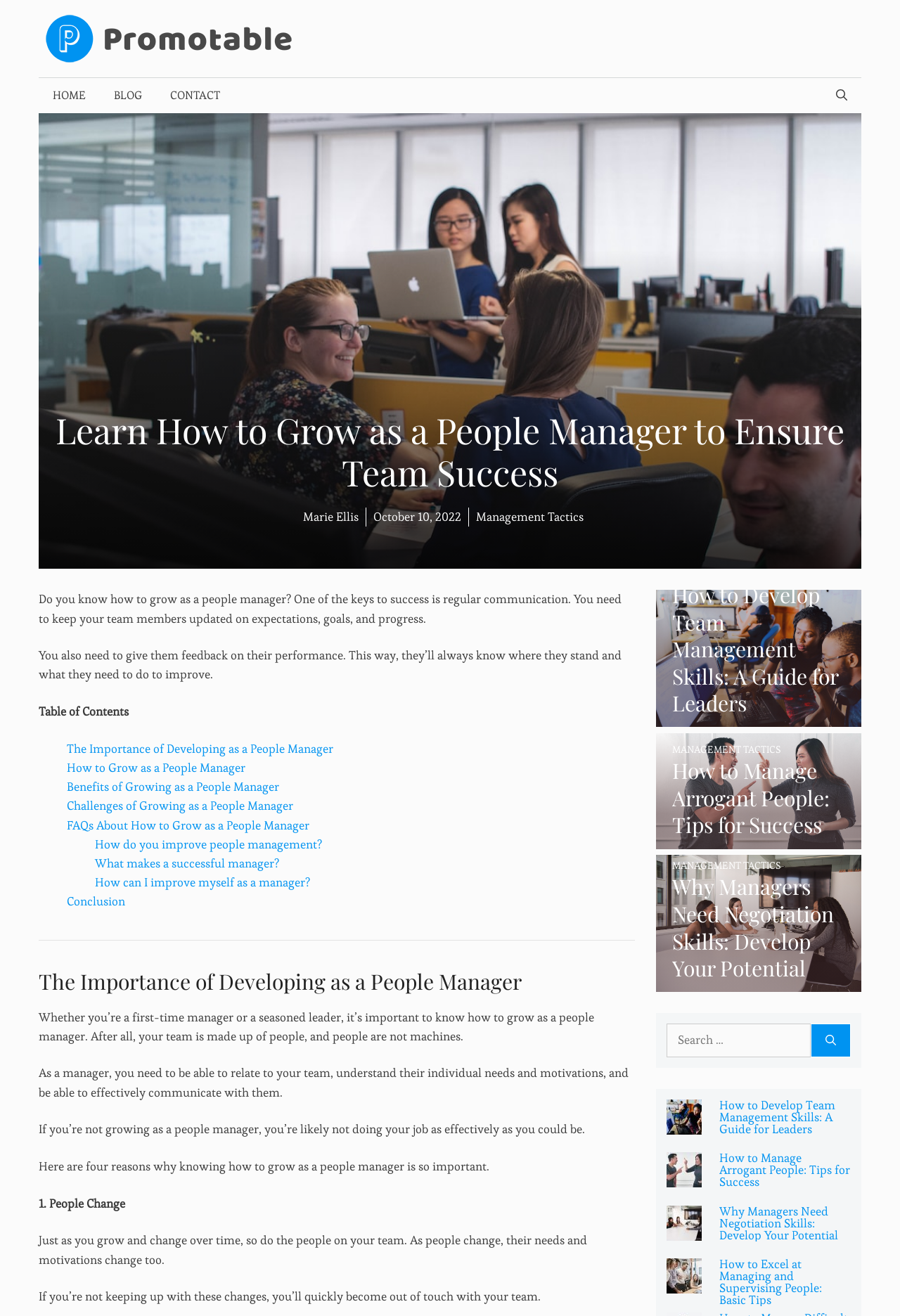Can you specify the bounding box coordinates for the region that should be clicked to fulfill this instruction: "Read the article 'How to Grow as a People Manager'".

[0.074, 0.563, 0.37, 0.575]